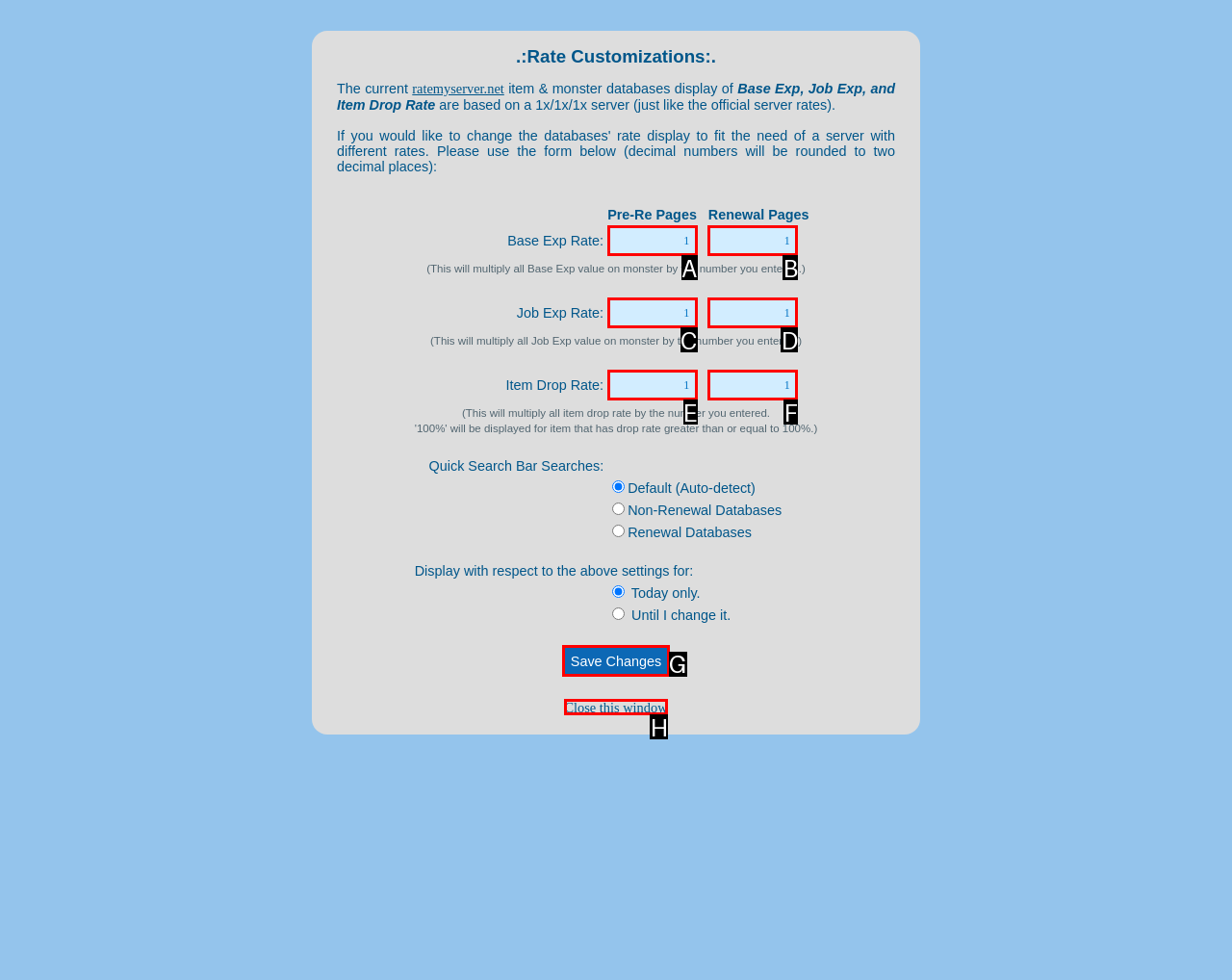Identify the HTML element to click to fulfill this task: Click Save Changes
Answer with the letter from the given choices.

G